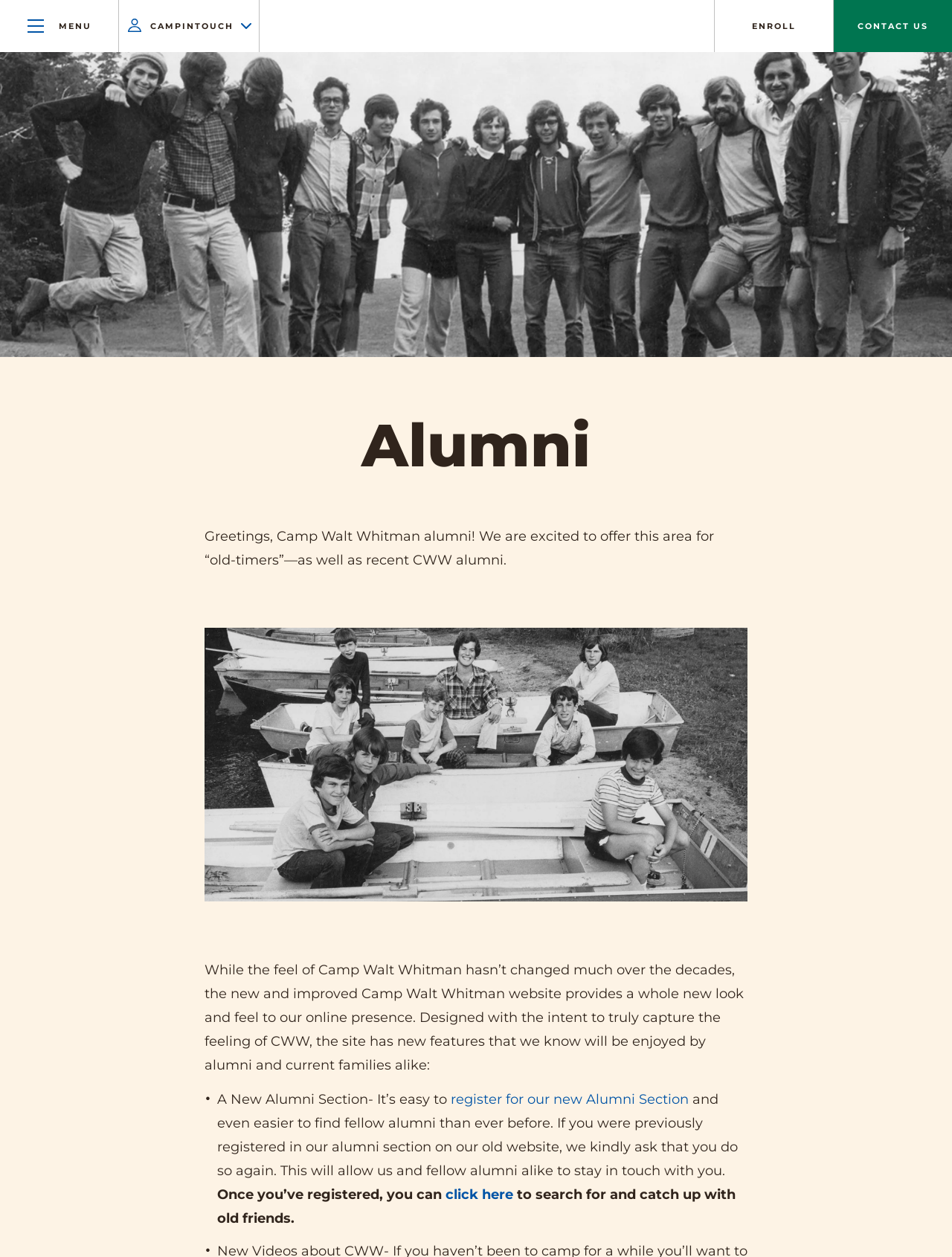What is the tone of the webpage?
Based on the image, provide a one-word or brief-phrase response.

Friendly and welcoming